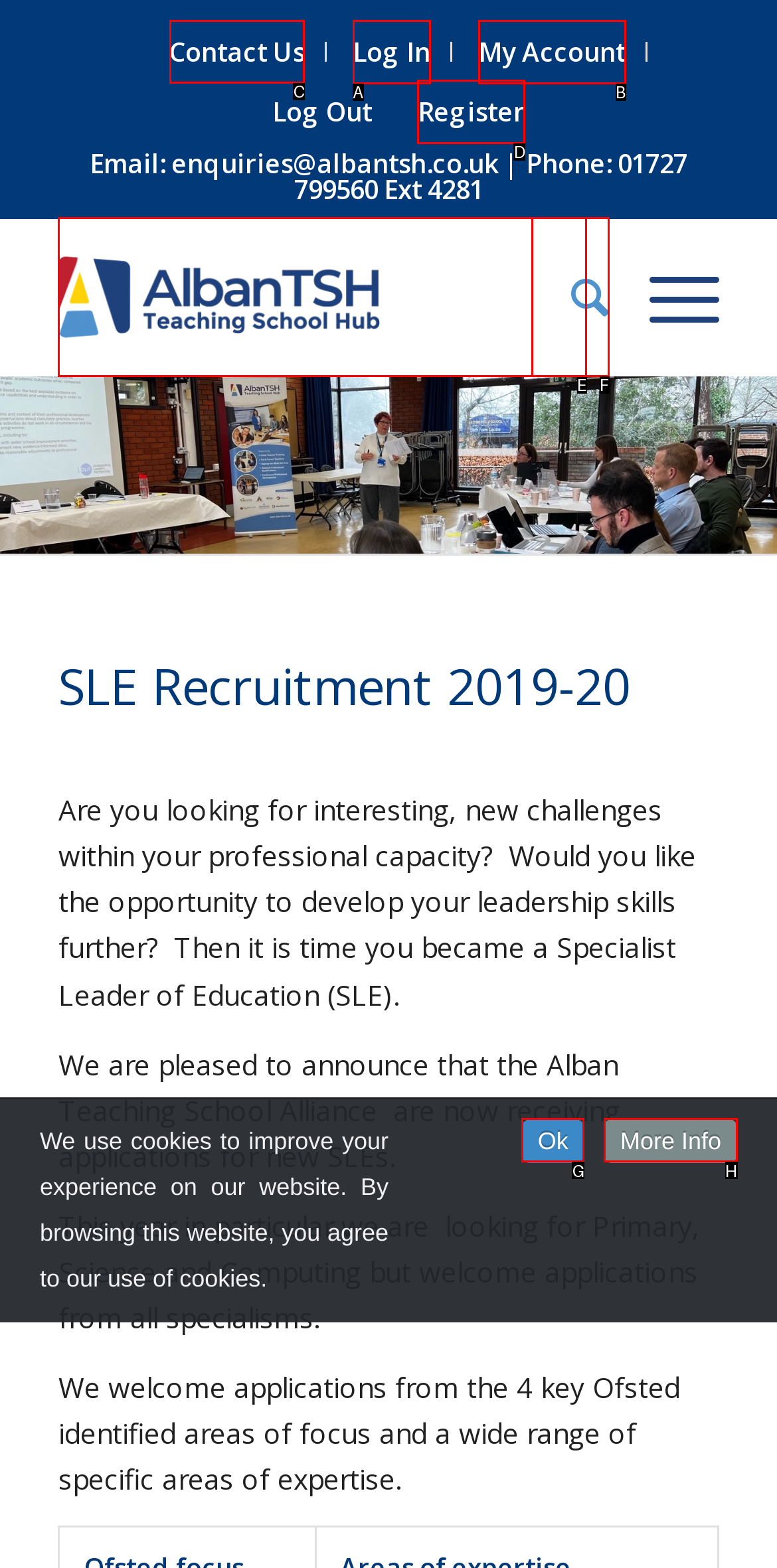Choose the letter of the UI element necessary for this task: Contact us
Answer with the correct letter.

C